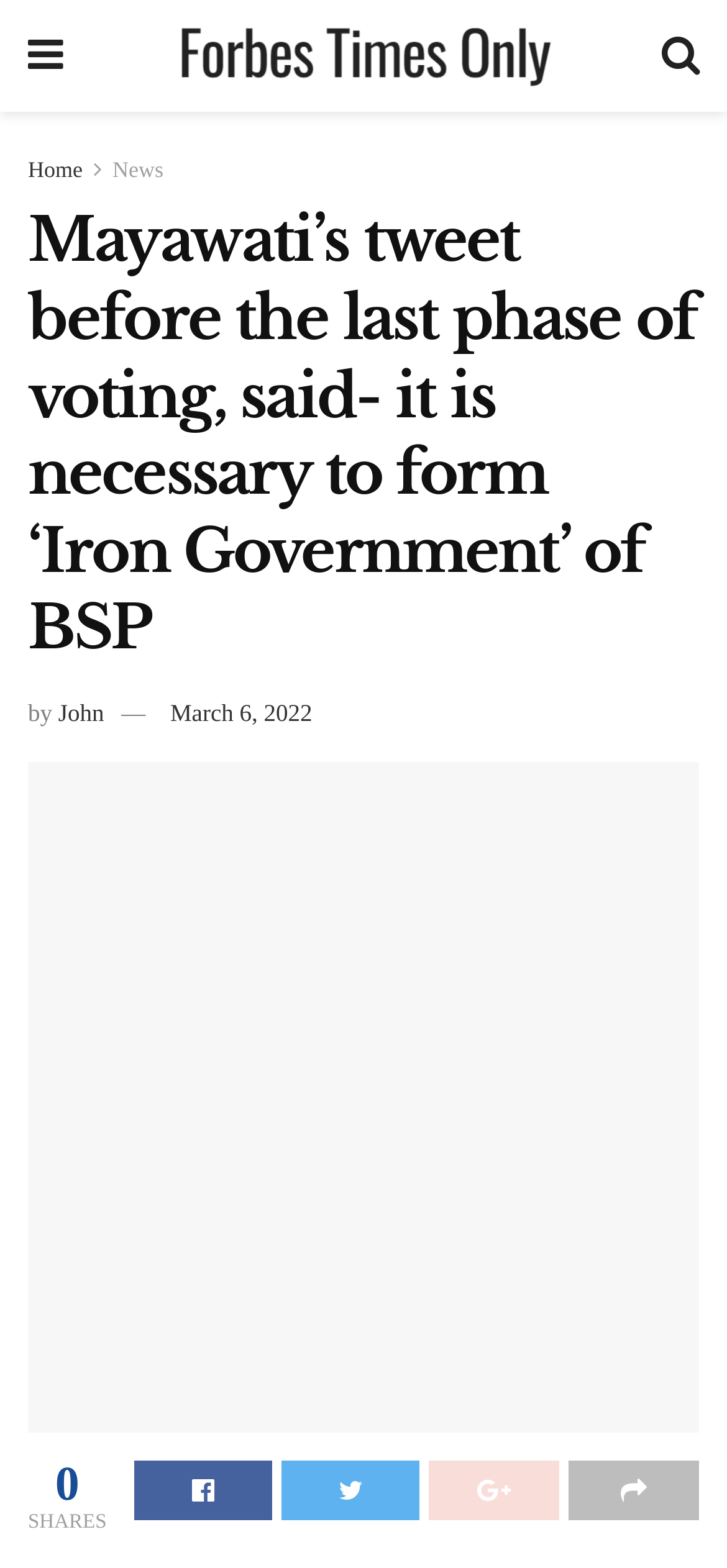Please identify the bounding box coordinates of the clickable area that will allow you to execute the instruction: "View Mayawati's tweet".

[0.038, 0.486, 0.962, 0.914]